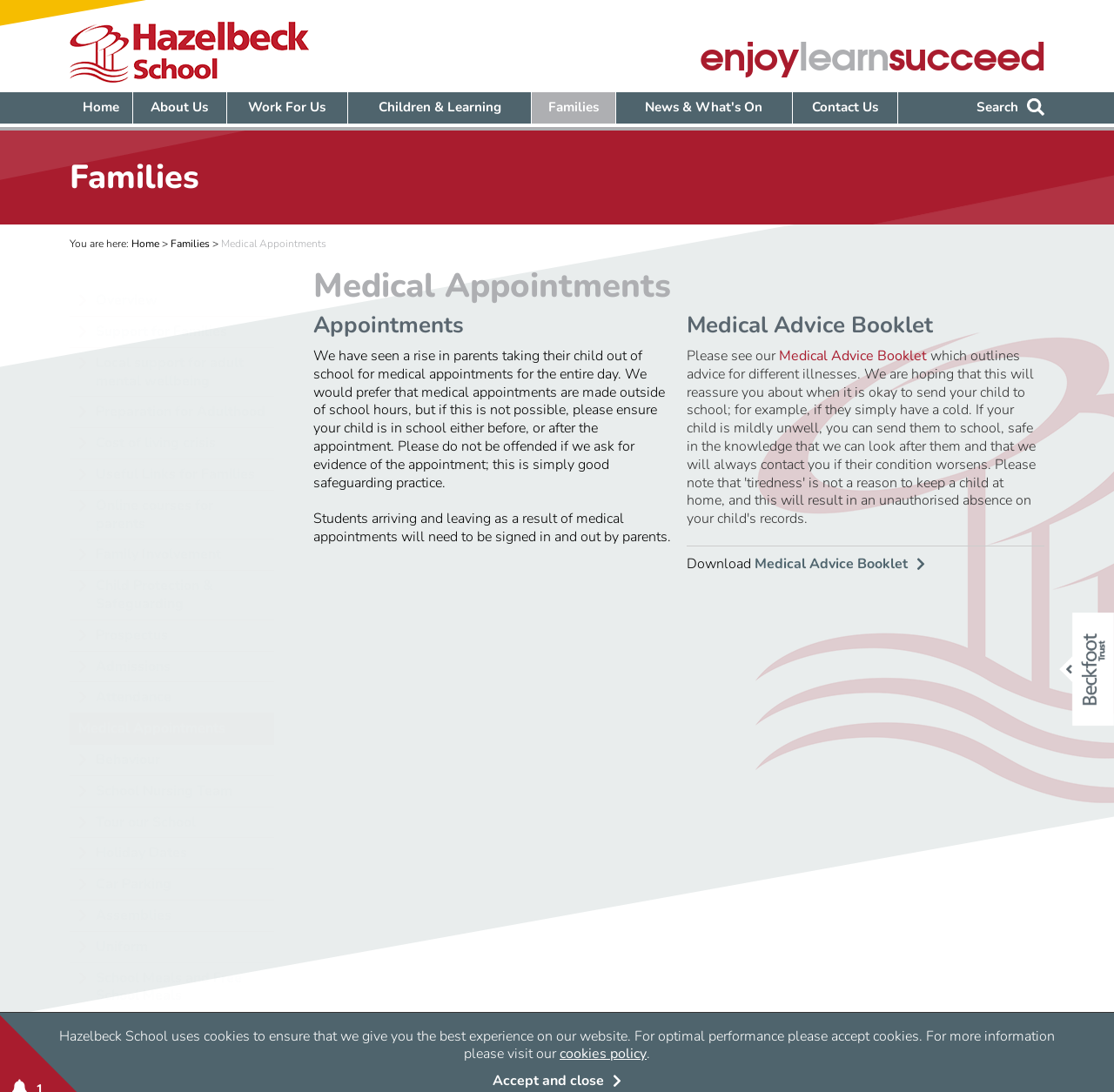Using the details in the image, give a detailed response to the question below:
What is the preferred time for medical appointments?

According to the webpage, the school prefers that medical appointments are made outside of school hours, but if this is not possible, parents should ensure their child is in school either before or after the appointment.